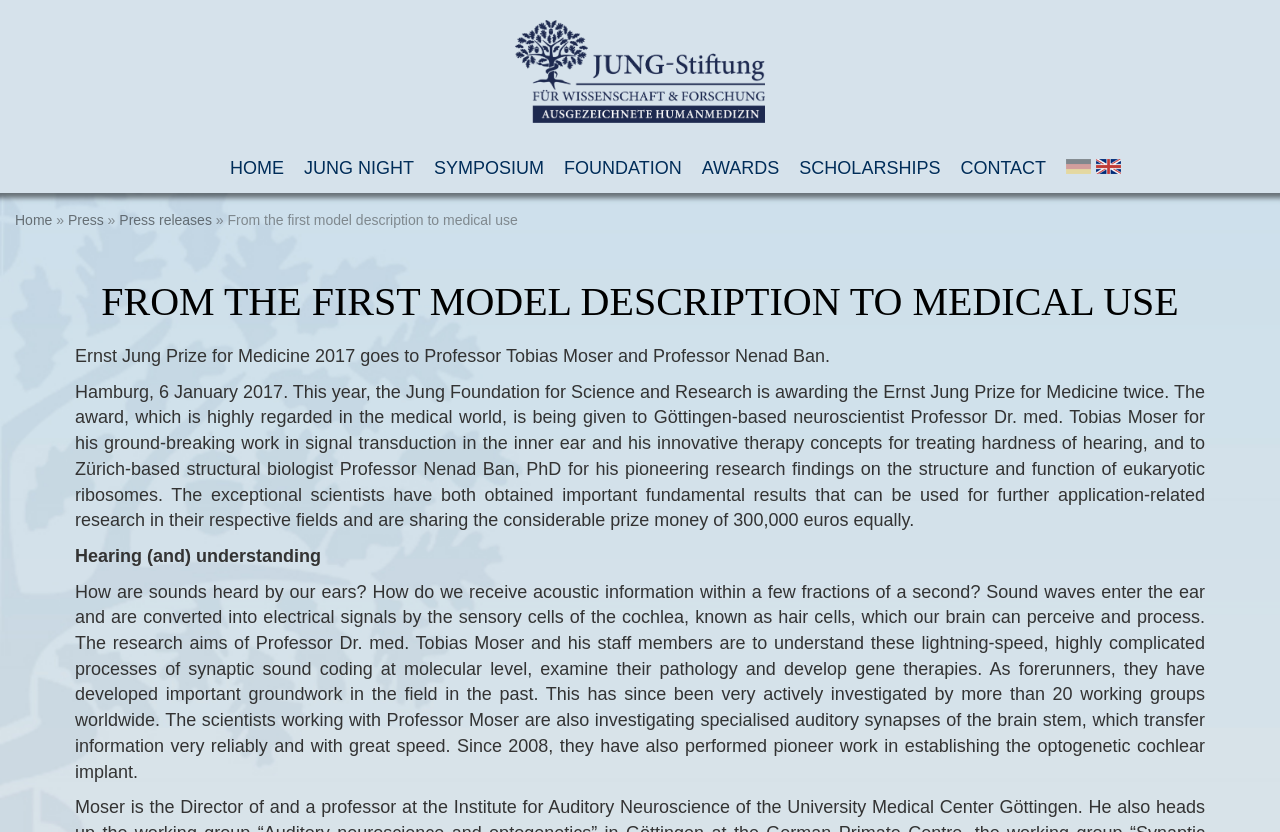How much is the prize money for the Ernst Jung Prize for Medicine?
Observe the image and answer the question with a one-word or short phrase response.

300,000 euros